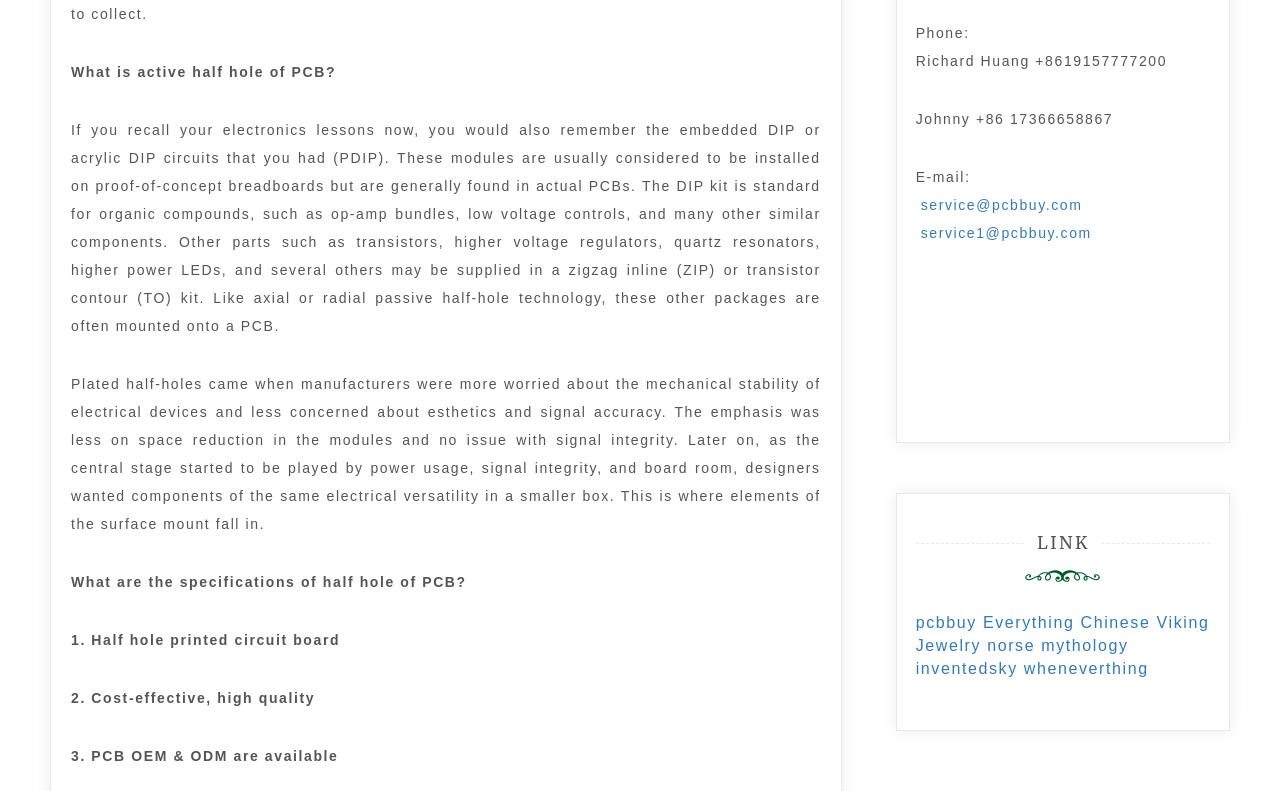What is the topic of the webpage?
Offer a detailed and full explanation in response to the question.

The webpage appears to be discussing printed circuit boards (PCBs) and their components, specifically the concept of half holes in PCBs.